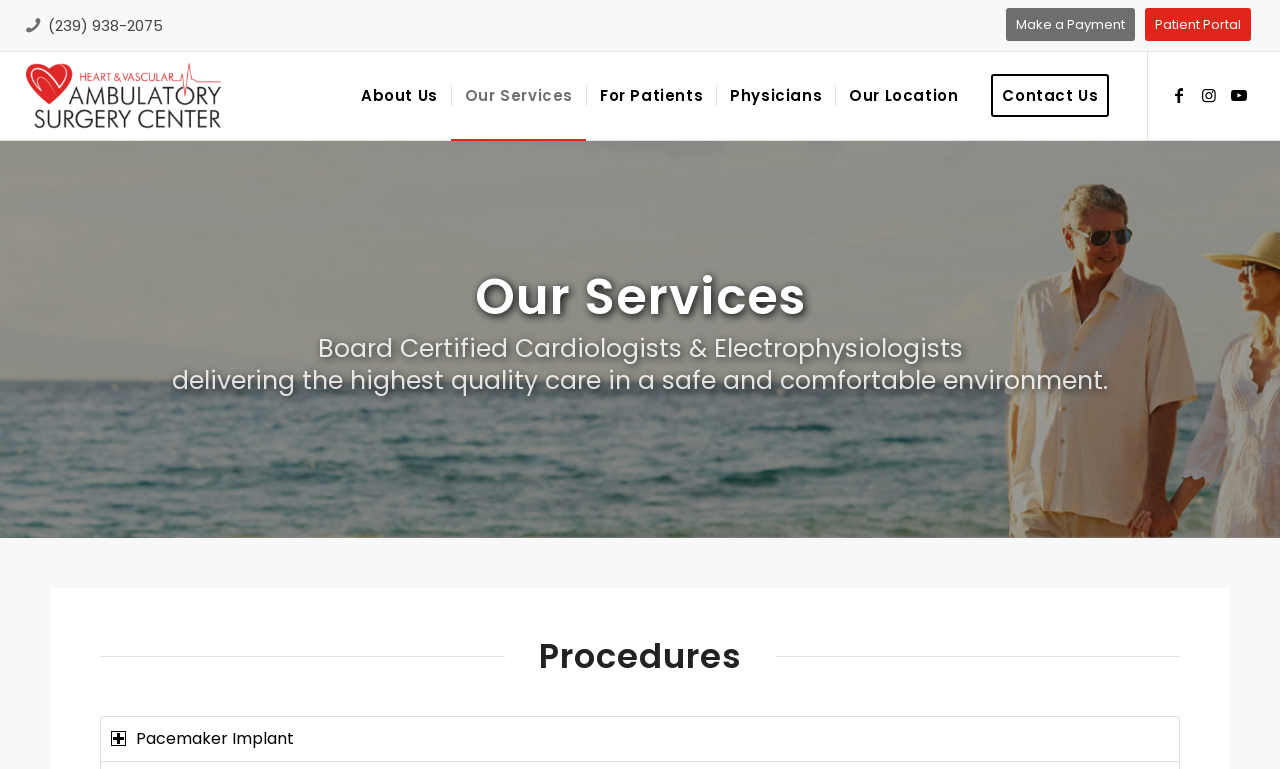Determine the coordinates of the bounding box that should be clicked to complete the instruction: "Call the phone number". The coordinates should be represented by four float numbers between 0 and 1: [left, top, right, bottom].

[0.031, 0.02, 0.127, 0.047]